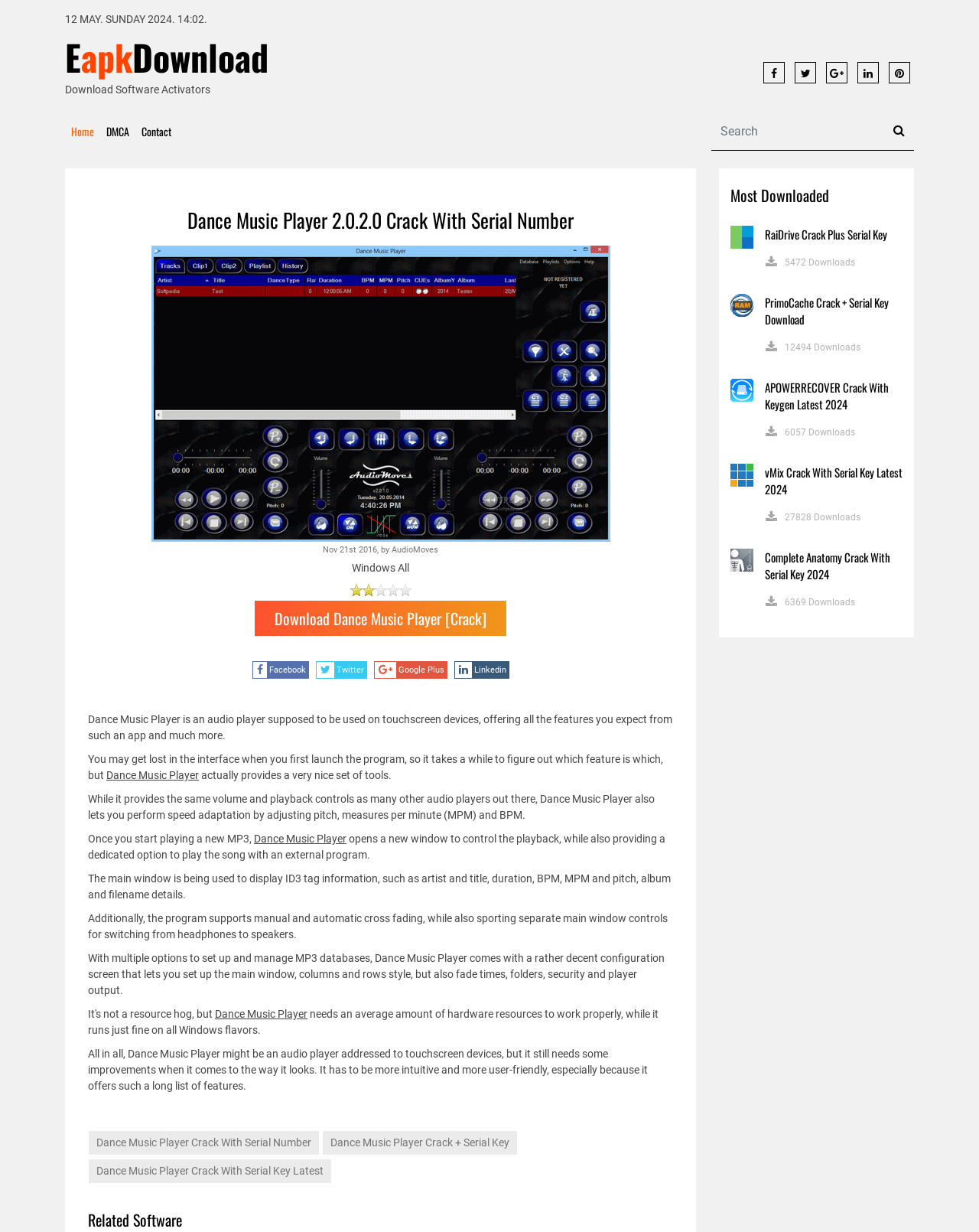Construct a comprehensive description capturing every detail on the webpage.

This webpage is about Dance Music Player 2.0.2.0 Crack + Serial Key. At the top, there is a date and time display, "12 MAY. SUNDAY 2024. 14:02." Below it, there is a link to "EapkDownload" and a text "Download Software Activators". The top navigation bar has links to "Home", "DMCA", and "Contact", followed by a search bar.

The main content of the page is divided into two sections. The left section has a heading "Dance Music Player 2.0.2.0 Crack With Serial Number" and an image of the software. Below the image, there is a description of the software, explaining its features and capabilities. The text is divided into several paragraphs, discussing the software's interface, playback controls, and database management features.

The right section has a heading "Related Software" and lists several software with their download counts. Each software has a link, an image, and a heading with its name. The software listed are RaiDrive Crack Plus Serial Key, PrimoCache Crack + Serial Key Download, APOWERRECOVER Crack With Keygen Latest 2024, vMix Crack With Serial Key Latest 2024, and Complete Anatomy Crack With Serial Key 2024.

There are also social media links to Facebook, Twitter, Google Plus, and Linkedin at the bottom of the left section.